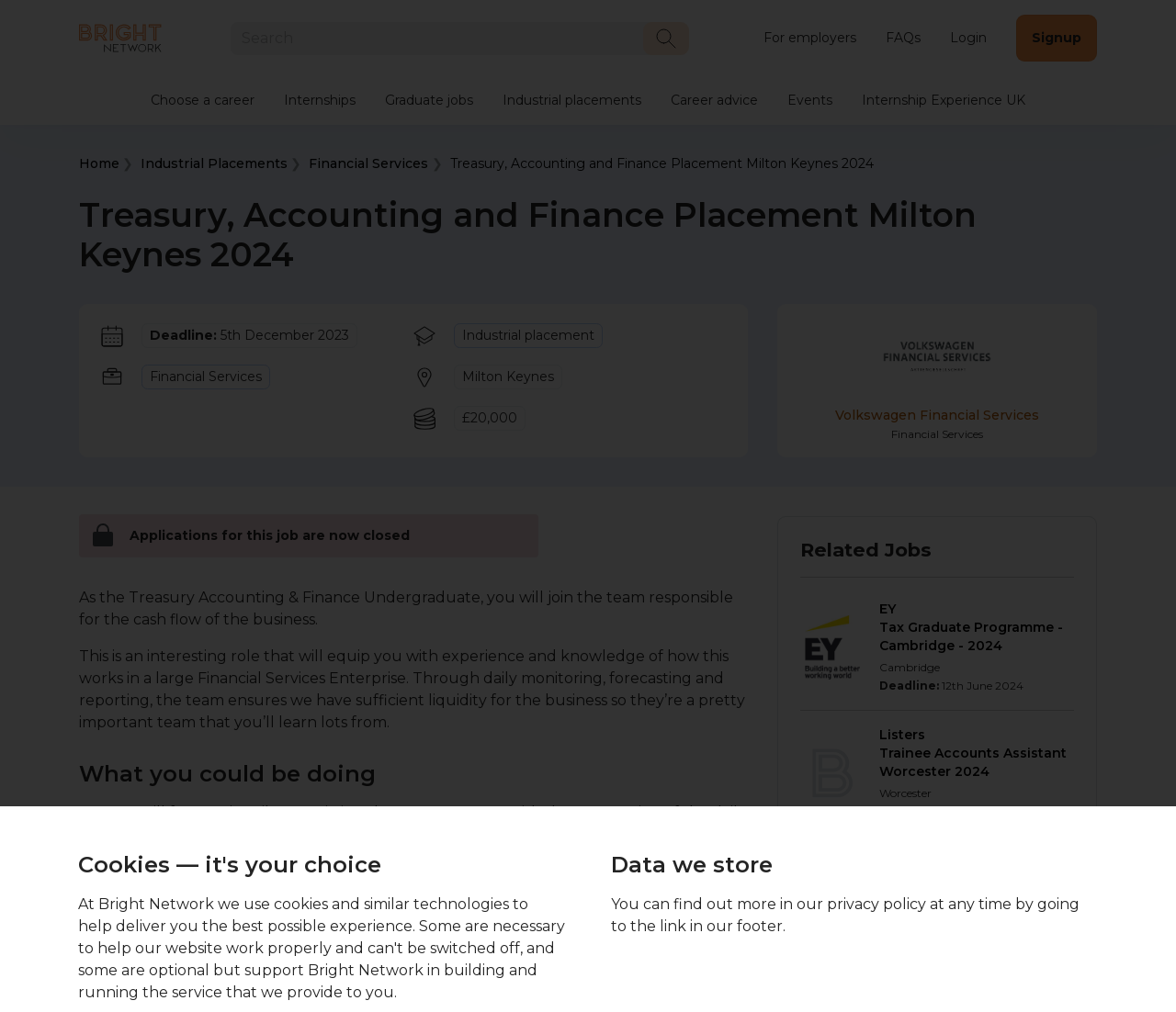Please locate the UI element described by "Volkswagen Financial Services" and provide its bounding box coordinates.

[0.71, 0.402, 0.884, 0.419]